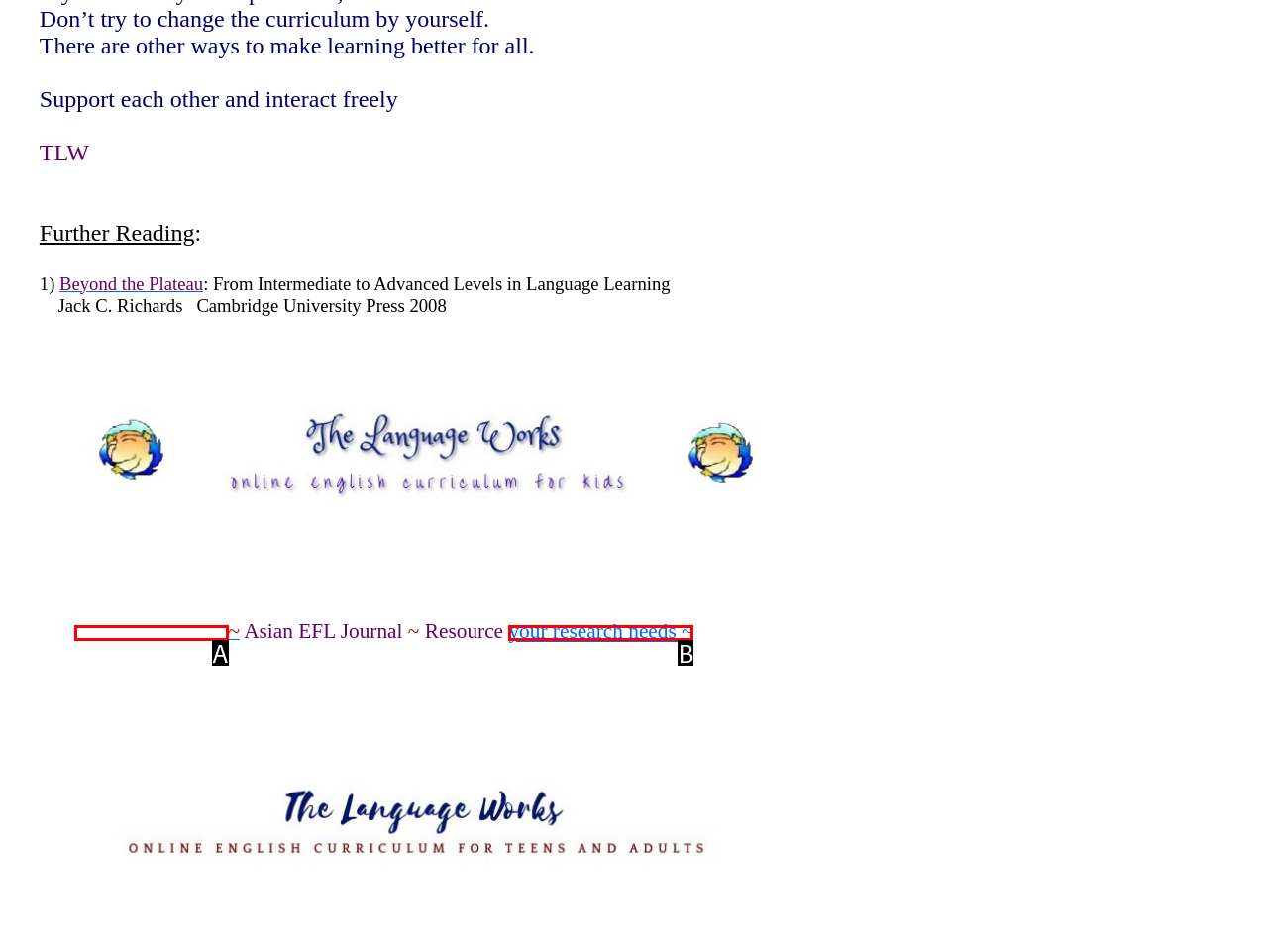Identify the UI element that best fits the description: your research needs ~
Respond with the letter representing the correct option.

B